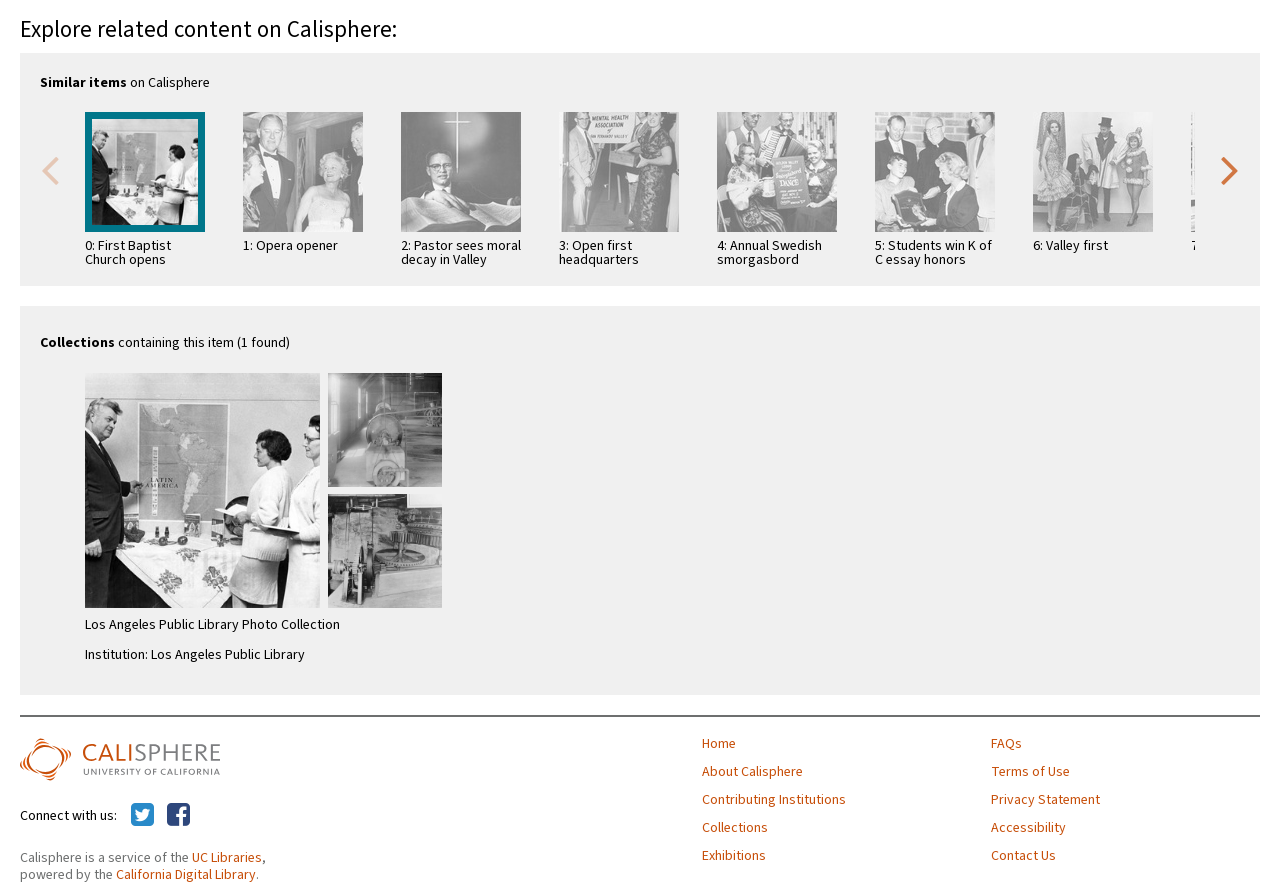Please identify the bounding box coordinates of the element I should click to complete this instruction: 'View the 'Collections' section'. The coordinates should be given as four float numbers between 0 and 1, like this: [left, top, right, bottom].

[0.031, 0.373, 0.09, 0.395]